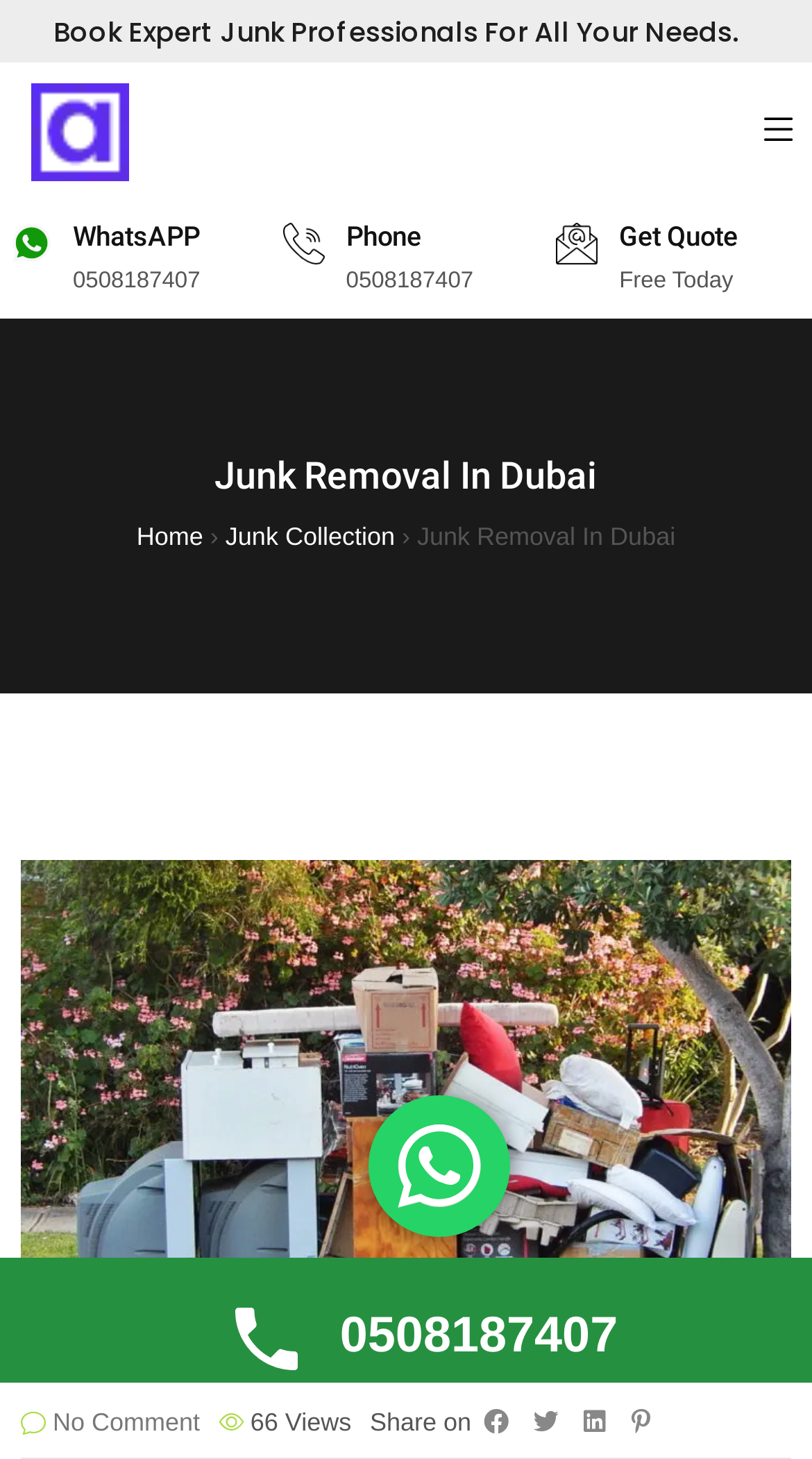Find and indicate the bounding box coordinates of the region you should select to follow the given instruction: "WhatsApp us".

[0.013, 0.153, 0.064, 0.182]